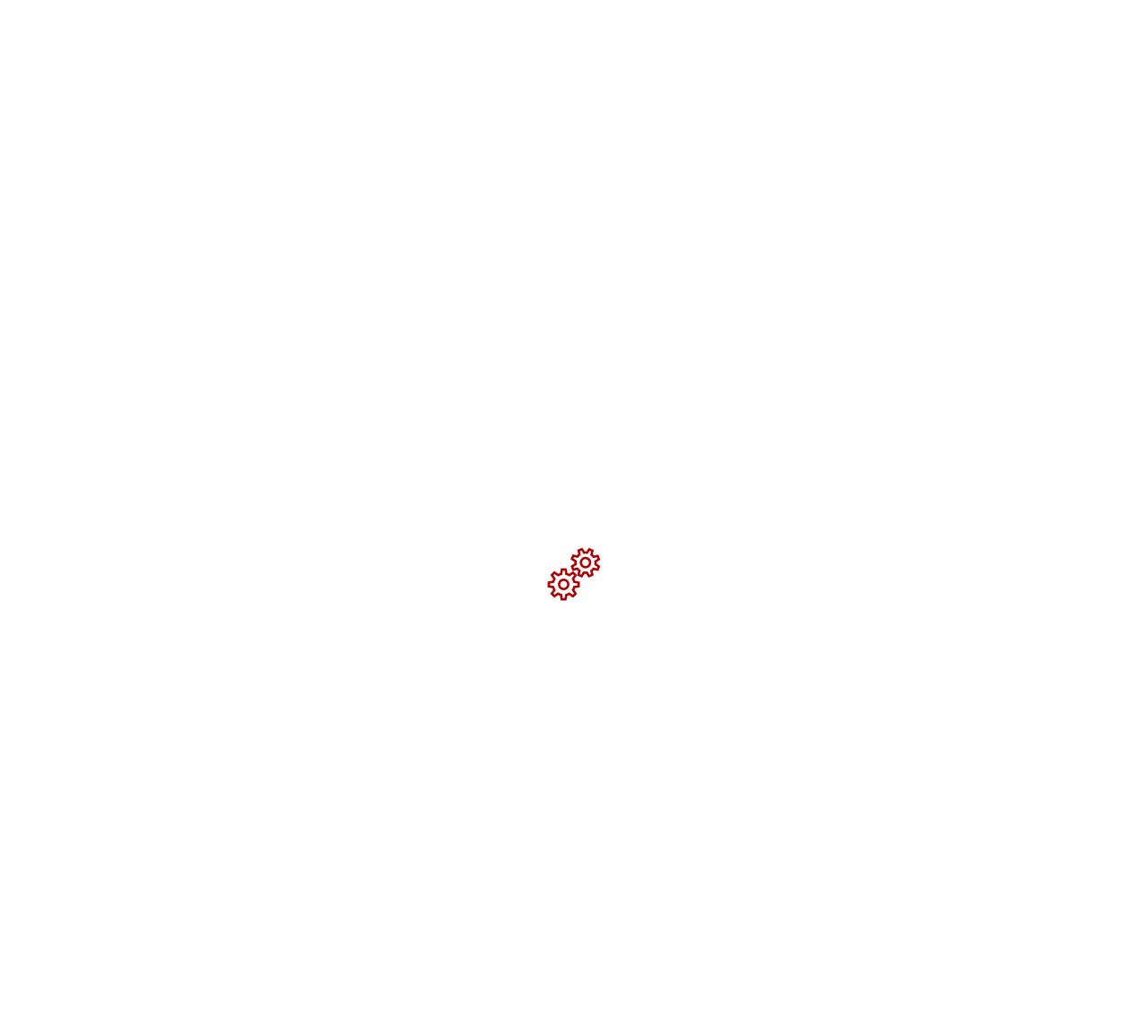Show the bounding box coordinates of the region that should be clicked to follow the instruction: "Click the logo."

[0.035, 0.061, 0.153, 0.077]